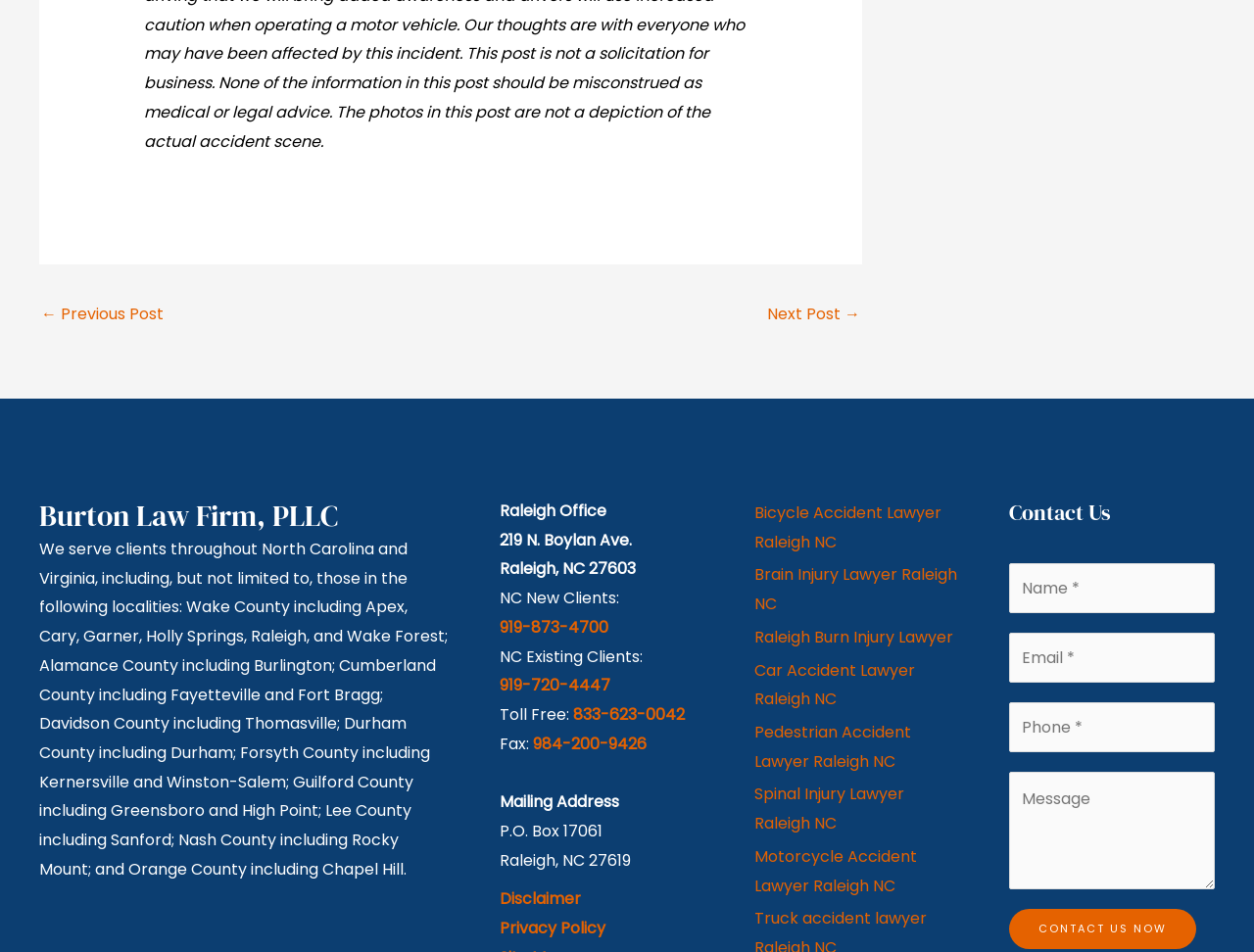Please provide a detailed answer to the question below based on the screenshot: 
What areas does the law firm serve?

The law firm serves clients throughout North Carolina and Virginia, including various localities mentioned in the static text elements on the webpage.